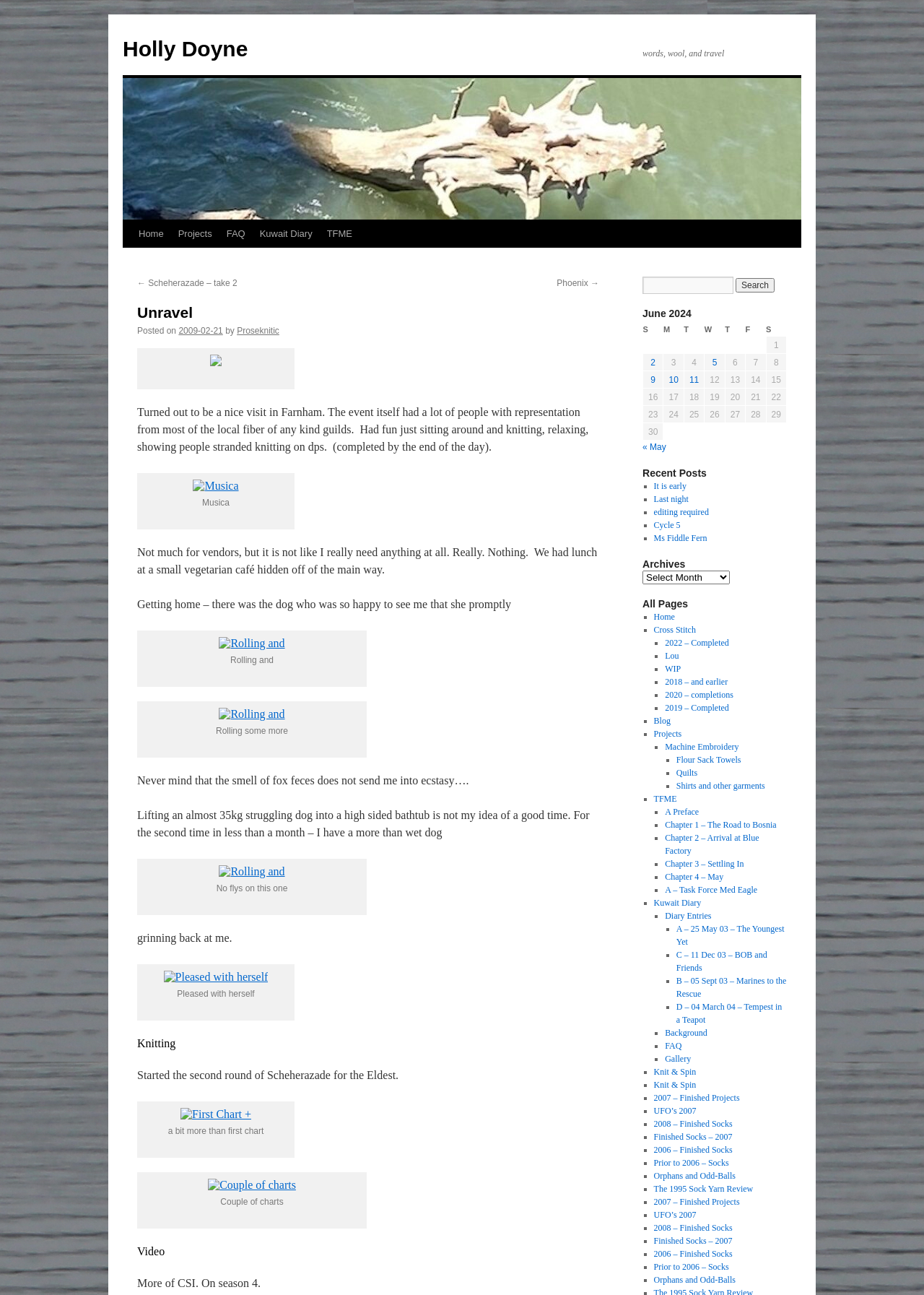Given the element description Knit & Spin, predict the bounding box coordinates for the UI element in the webpage screenshot. The format should be (top-left x, top-left y, bottom-right x, bottom-right y), and the values should be between 0 and 1.

[0.707, 0.834, 0.753, 0.842]